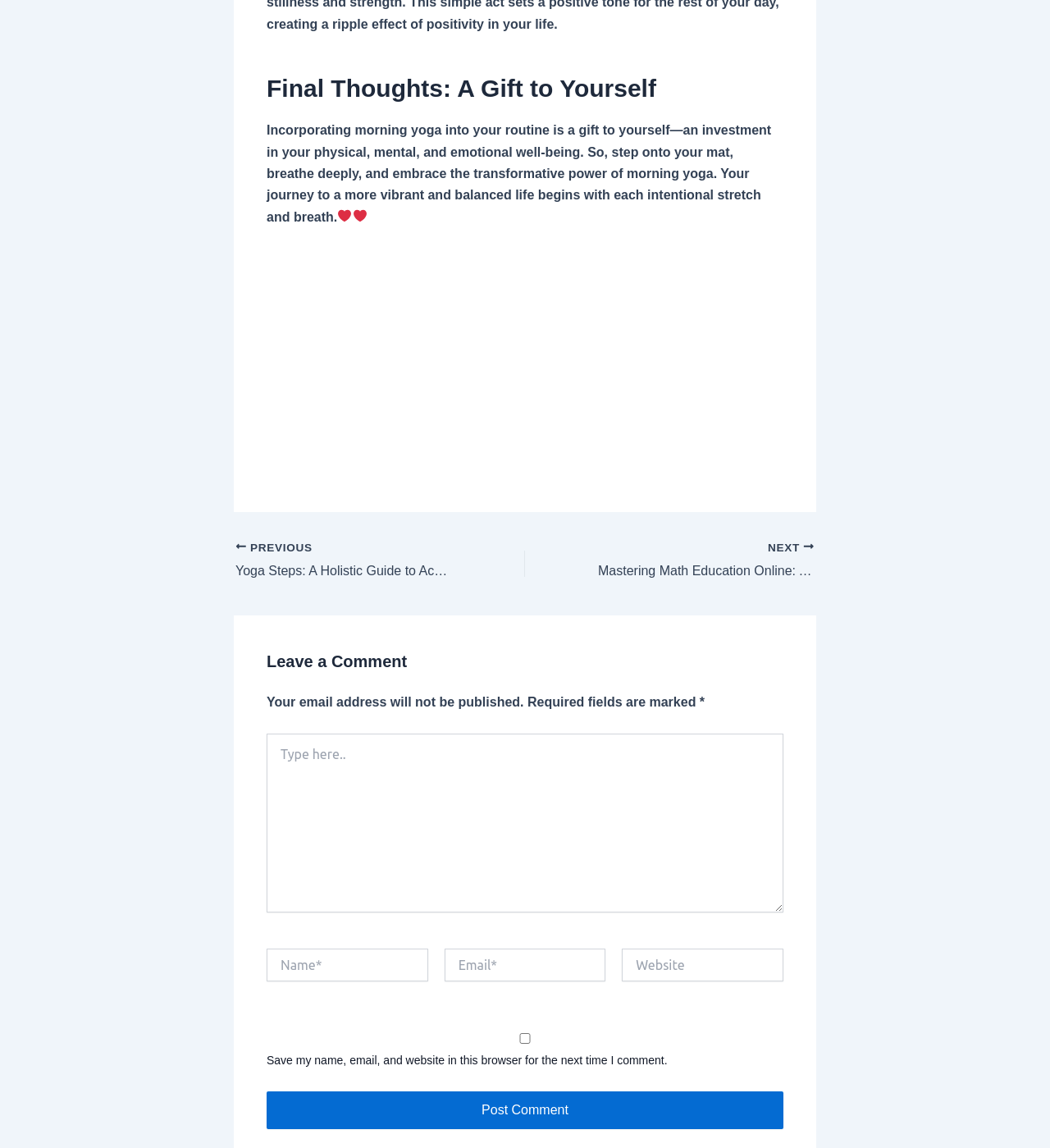Please find the bounding box coordinates of the element that must be clicked to perform the given instruction: "Type in the comment box". The coordinates should be four float numbers from 0 to 1, i.e., [left, top, right, bottom].

[0.254, 0.639, 0.746, 0.795]